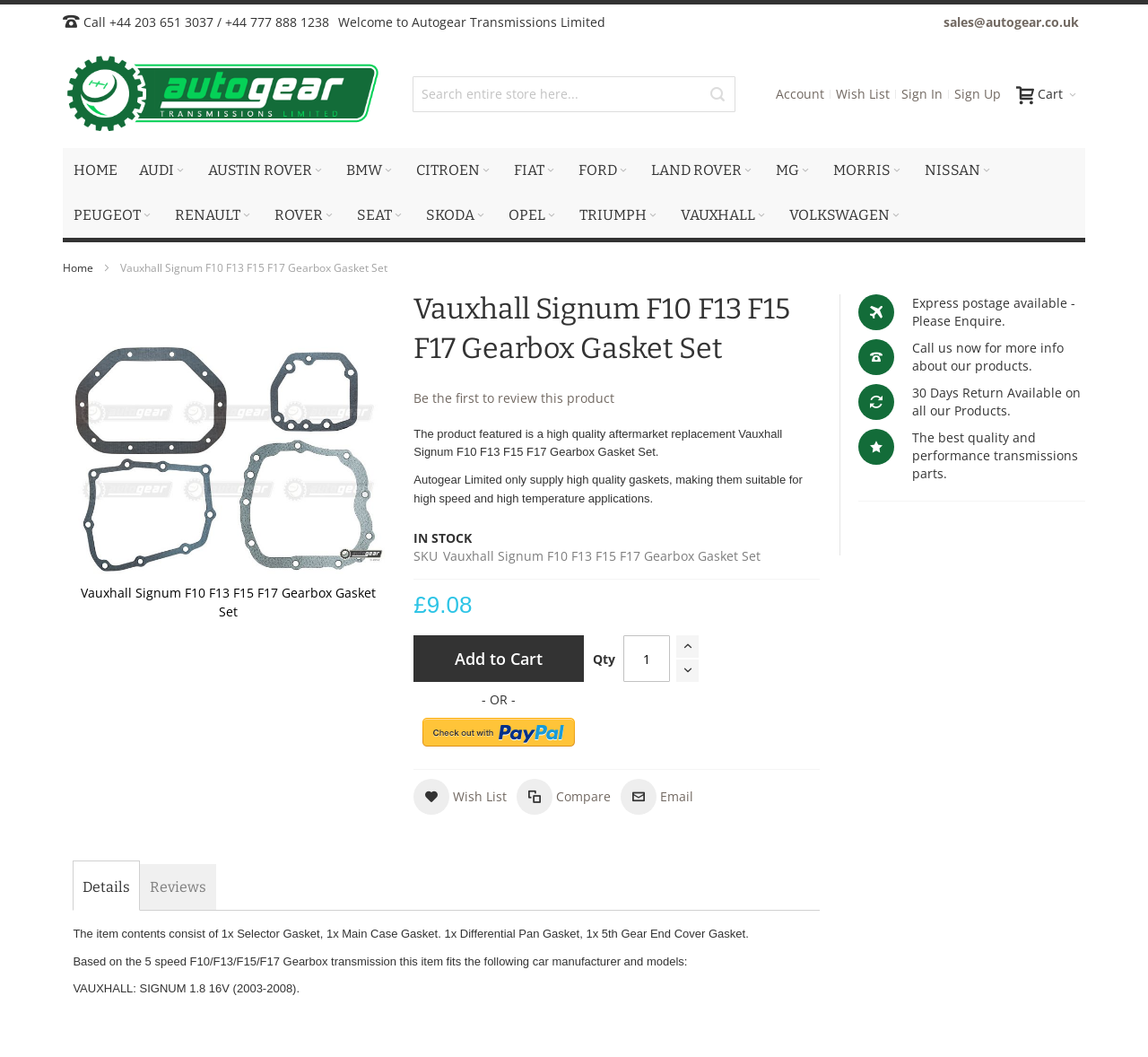Using the format (top-left x, top-left y, bottom-right x, bottom-right y), and given the element description, identify the bounding box coordinates within the screenshot: Add to Cart

[0.36, 0.601, 0.509, 0.645]